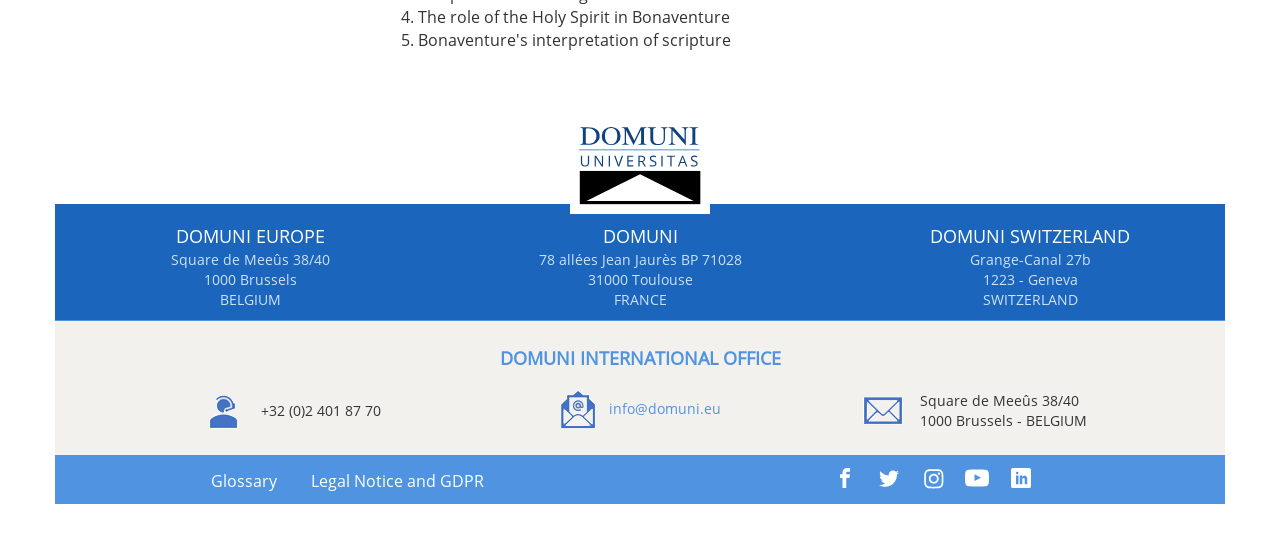What is the name of the office in Switzerland?
Based on the visual details in the image, please answer the question thoroughly.

I found the answer by looking at the text 'DOMUNI SWITZERLAND' which is located on the webpage, indicating that it is the name of the office in Switzerland.